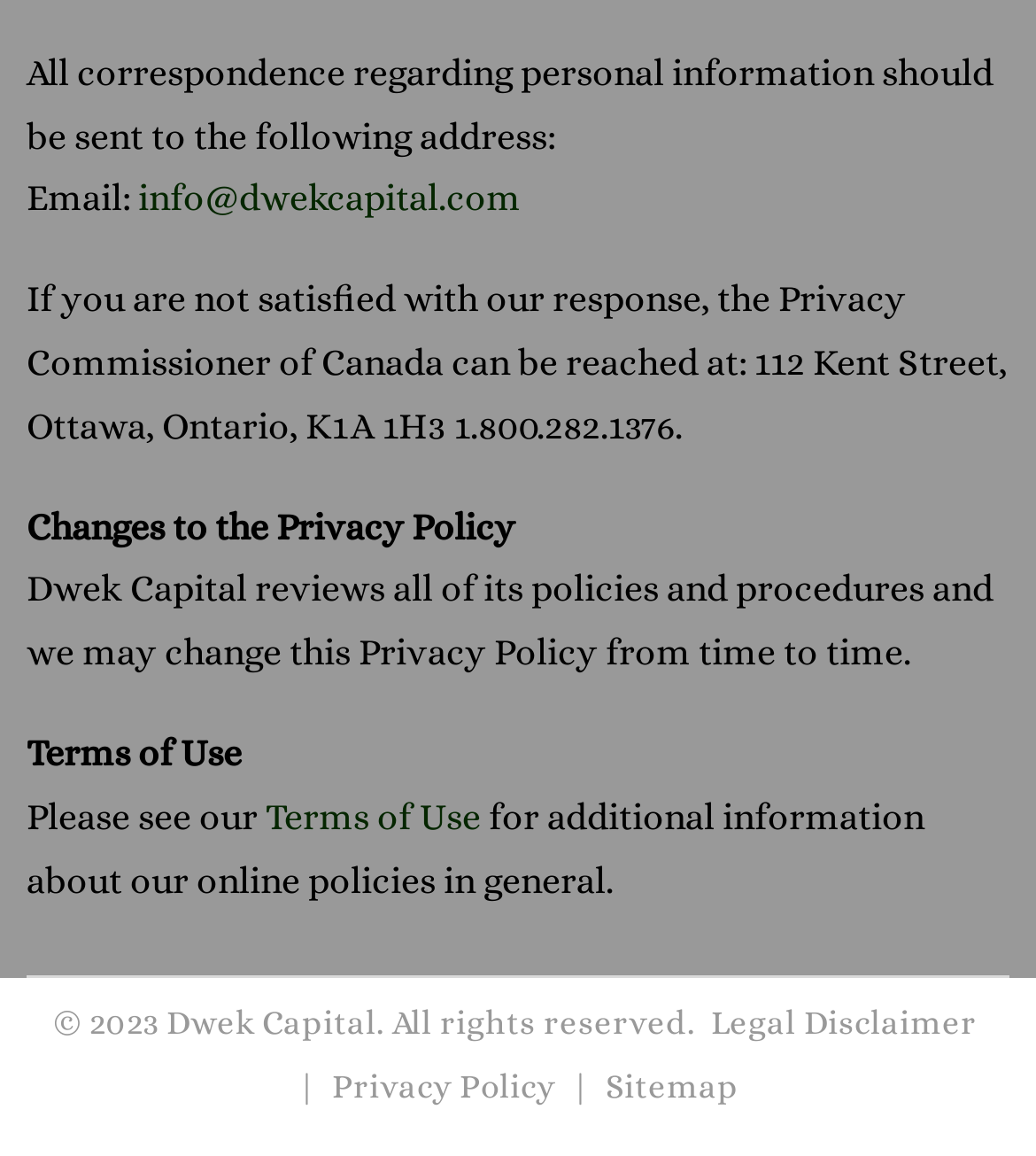What is the purpose of the 'Terms of Use' link?
Provide a comprehensive and detailed answer to the question.

The 'Terms of Use' link is provided to give users additional information about Dwek Capital's online policies, as mentioned in the sentence 'Please see our Terms of Use for additional information about our online policies in general'.